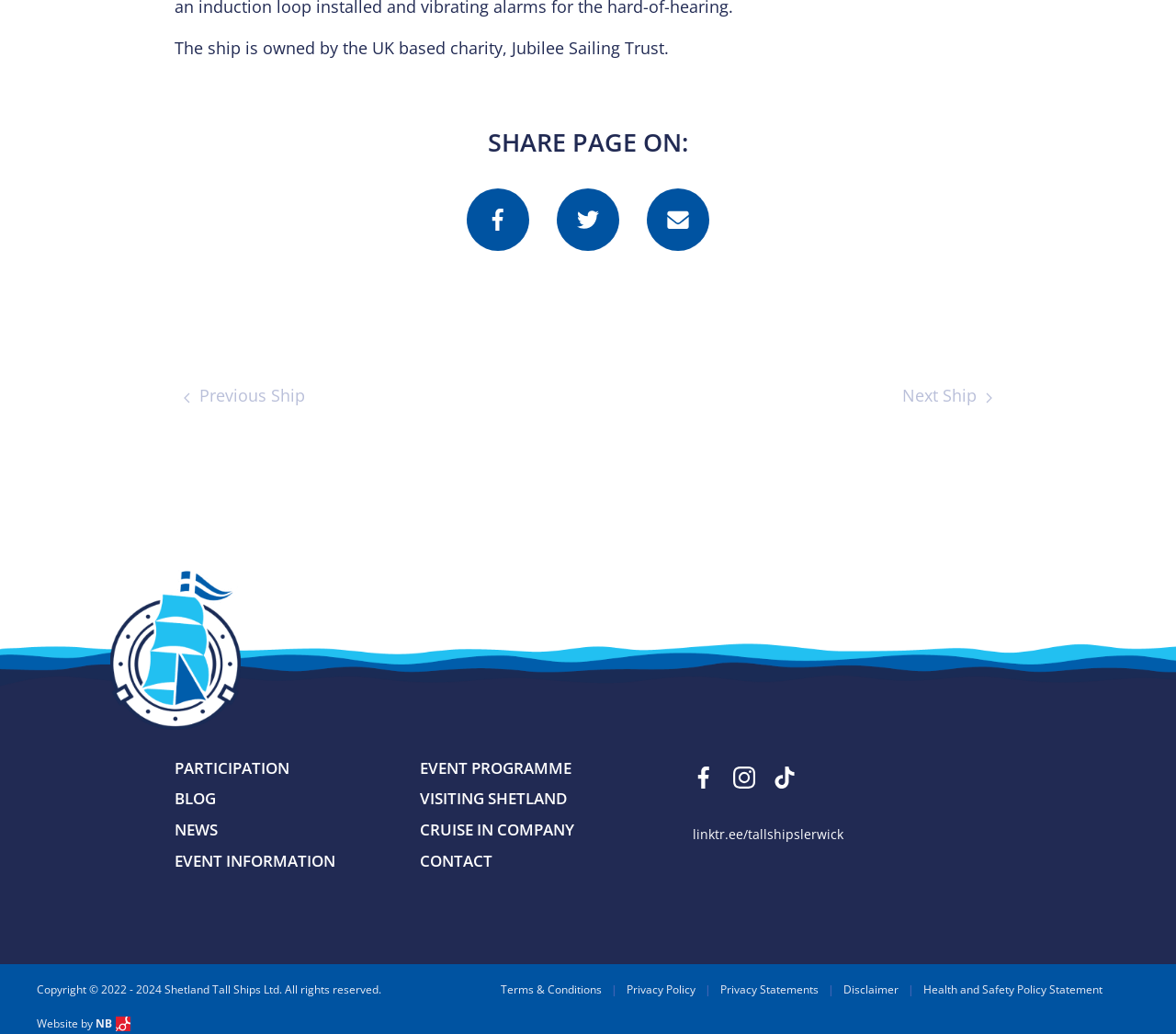Locate the bounding box coordinates of the clickable region to complete the following instruction: "View terms and conditions."

[0.426, 0.949, 0.512, 0.964]